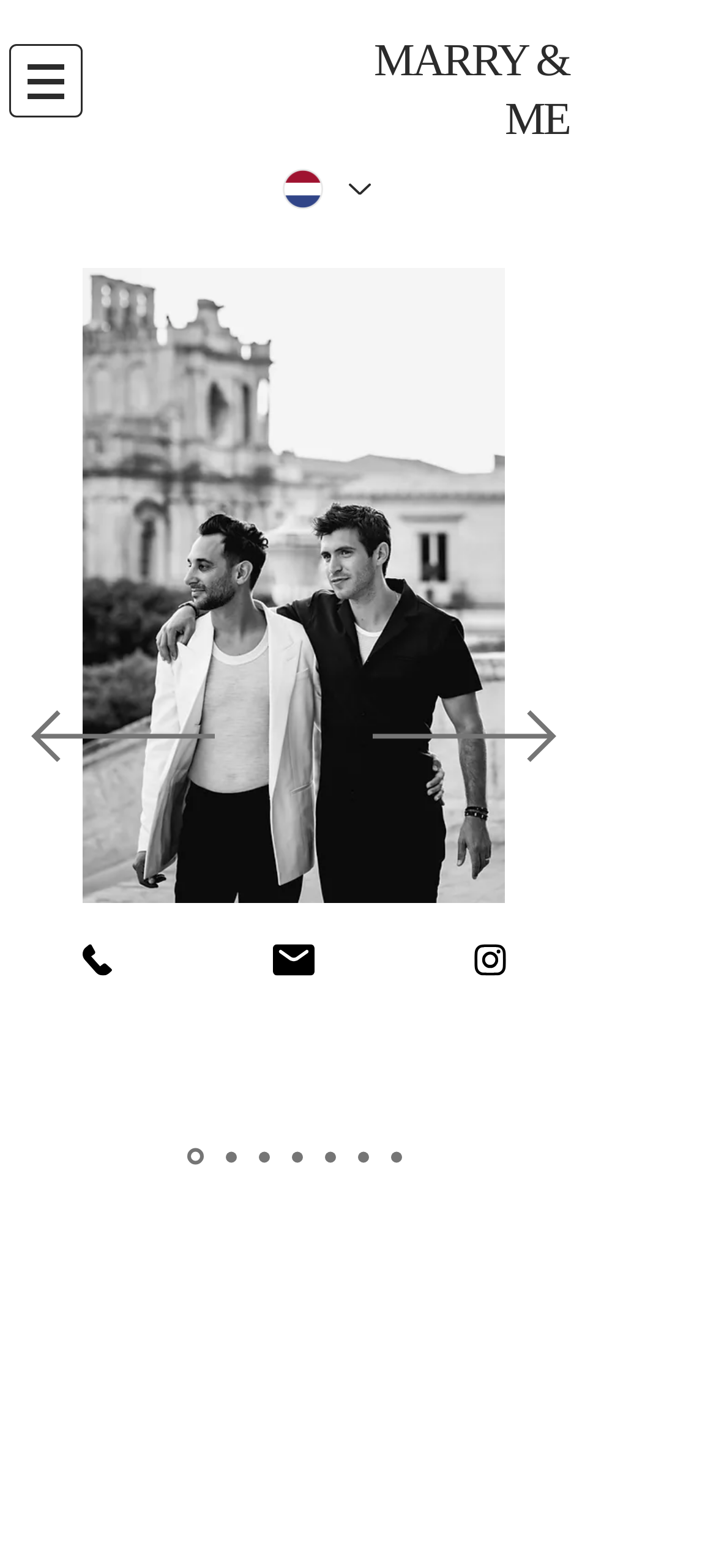What is the language currently selected?
Look at the image and provide a short answer using one word or a phrase.

Dutch